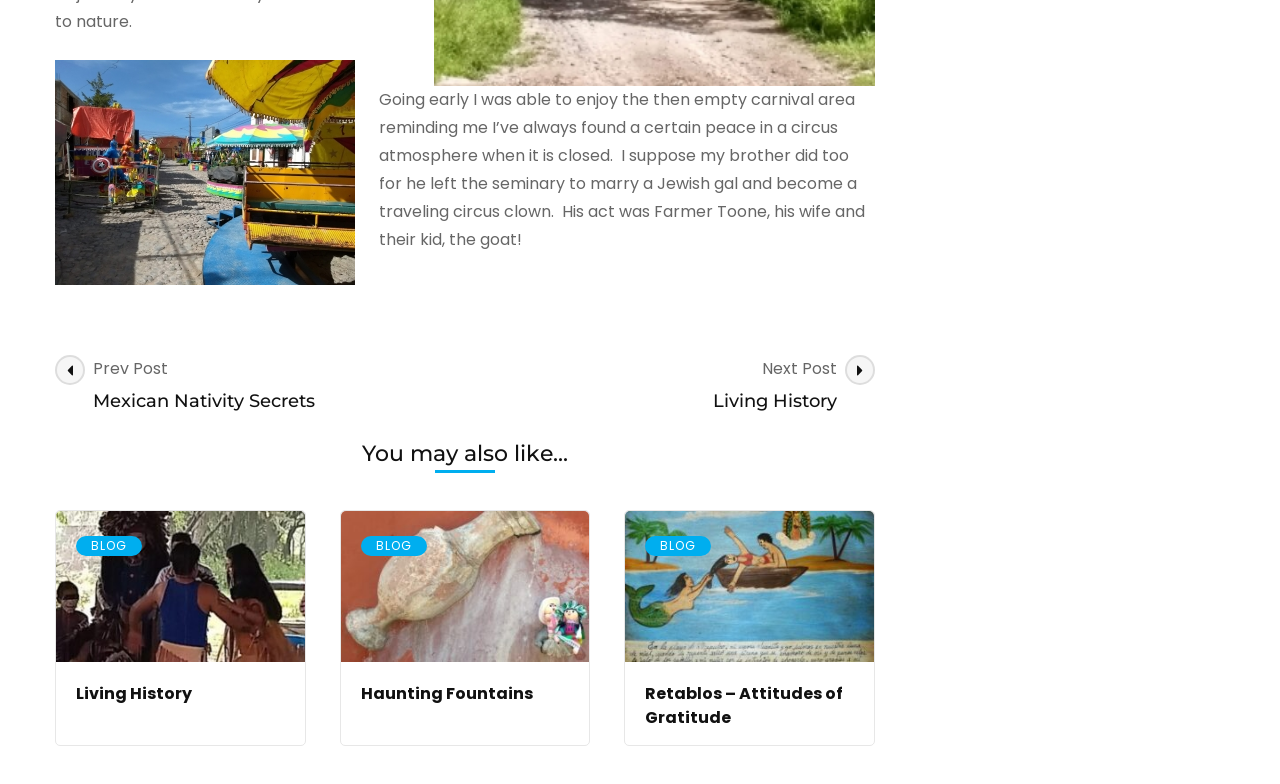Analyze the image and deliver a detailed answer to the question: What is the title of the previous post?

The link 'Prev Post Mexican Nativity Secrets' suggests that the previous post is titled 'Mexican Nativity Secrets'.